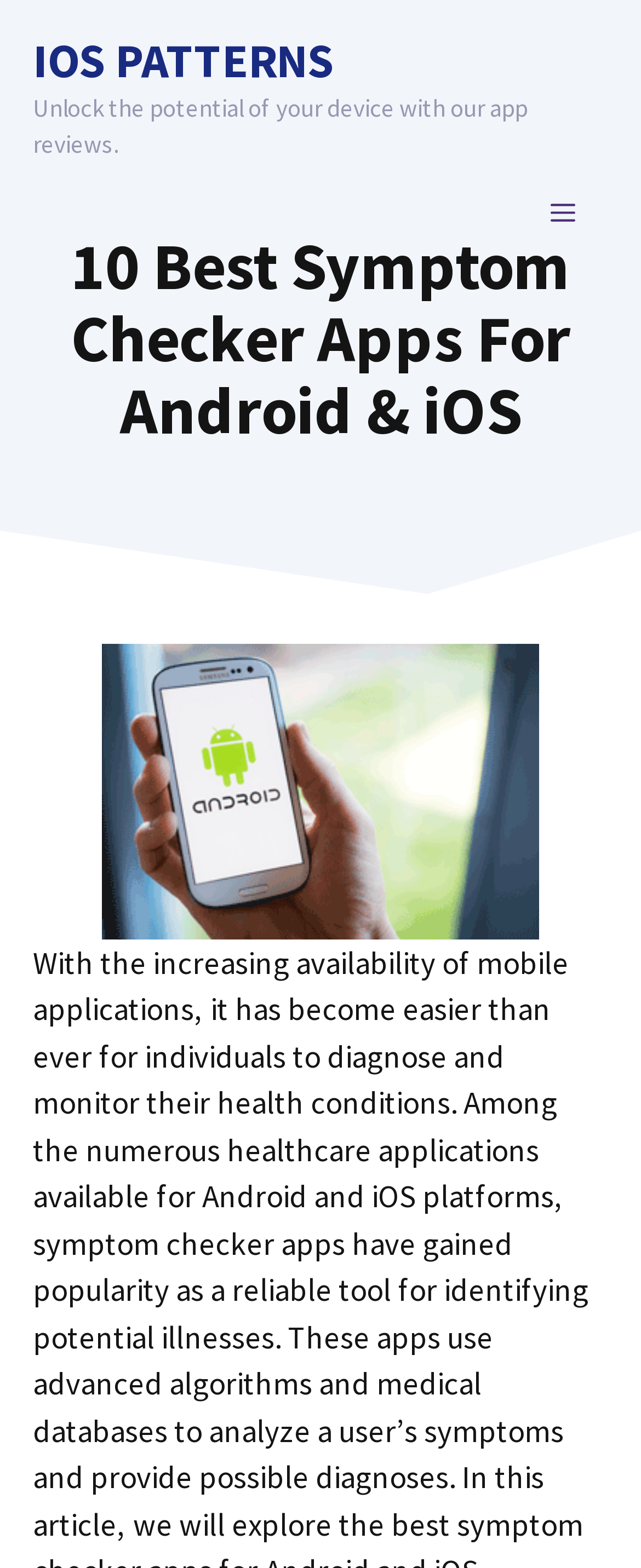Bounding box coordinates are given in the format (top-left x, top-left y, bottom-right x, bottom-right y). All values should be floating point numbers between 0 and 1. Provide the bounding box coordinate for the UI element described as: Menu

[0.808, 0.105, 0.949, 0.167]